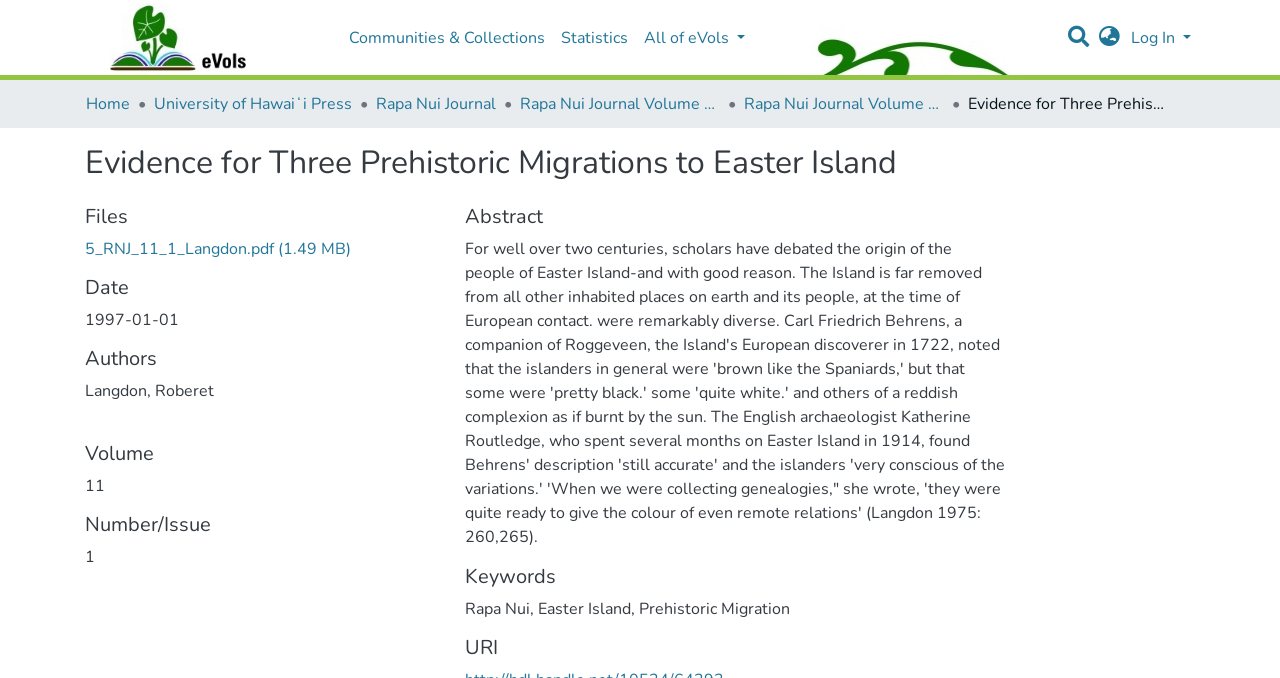Answer this question using a single word or a brief phrase:
What is the volume number of this journal issue?

11